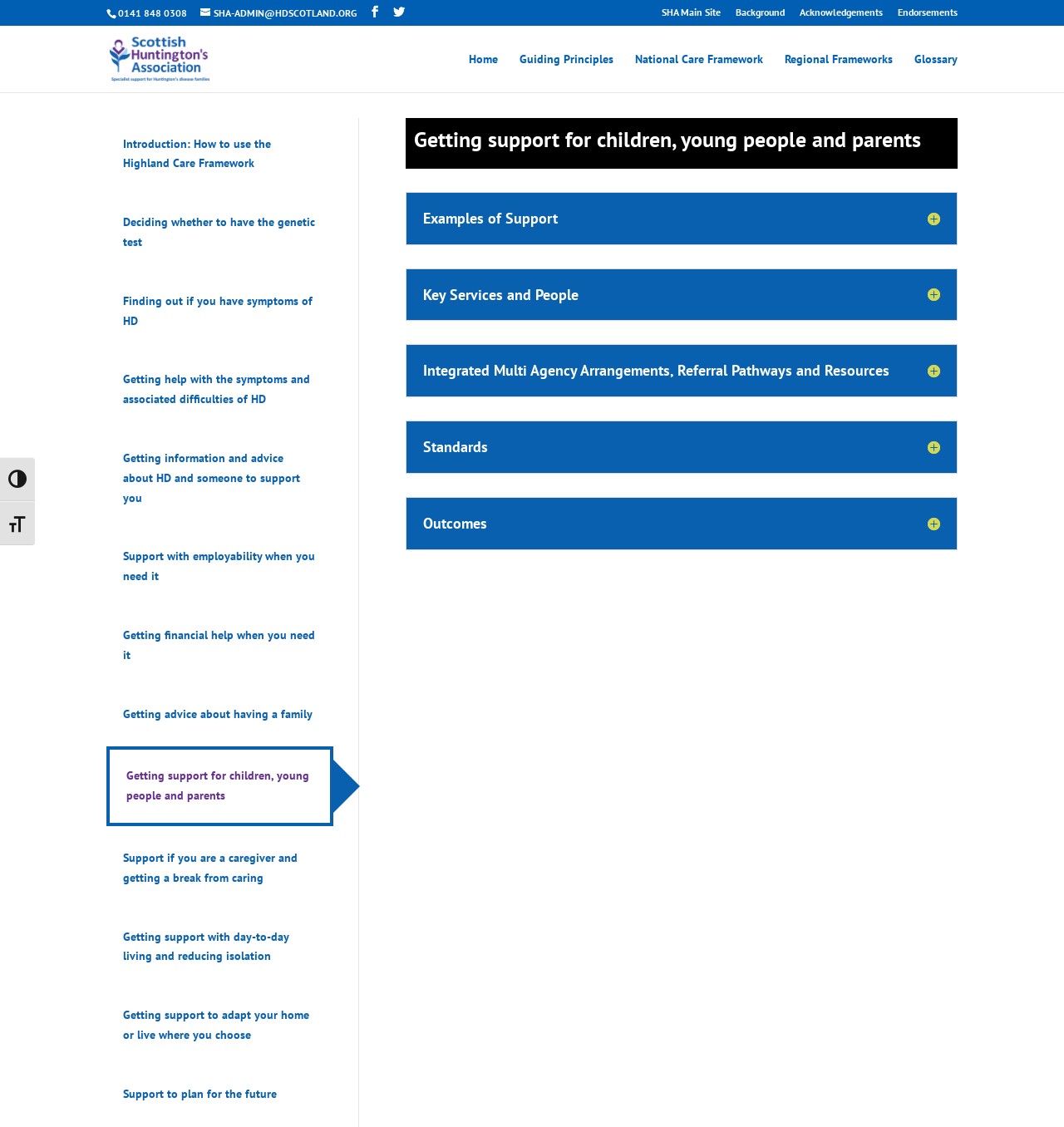Locate the bounding box coordinates of the clickable element to fulfill the following instruction: "Visit SHA Main Site". Provide the coordinates as four float numbers between 0 and 1 in the format [left, top, right, bottom].

[0.622, 0.007, 0.677, 0.022]